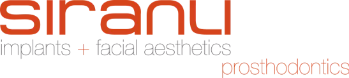Deliver an in-depth description of the image, highlighting major points.

The image features the logo of Siranli Dental, a dental practice specializing in implants and facial aesthetics. The logo prominently displays the word "siranli" in a bold, modern font, followed by the tagline "implants + facial aesthetics" in a lighter font. Below this, the term "prosthodontics" is presented in a soft, understated style, emphasizing the clinic's focus on restorative and cosmetic dental solutions. The color scheme combines a vibrant orange with subtle gray tones, conveying a sense of professionalism and warmth, which aligns with the practice's commitment to enhancing smiles and facial aesthetics. This logo serves as a key identifier for the brand, reflecting its dedication to advanced dental care.